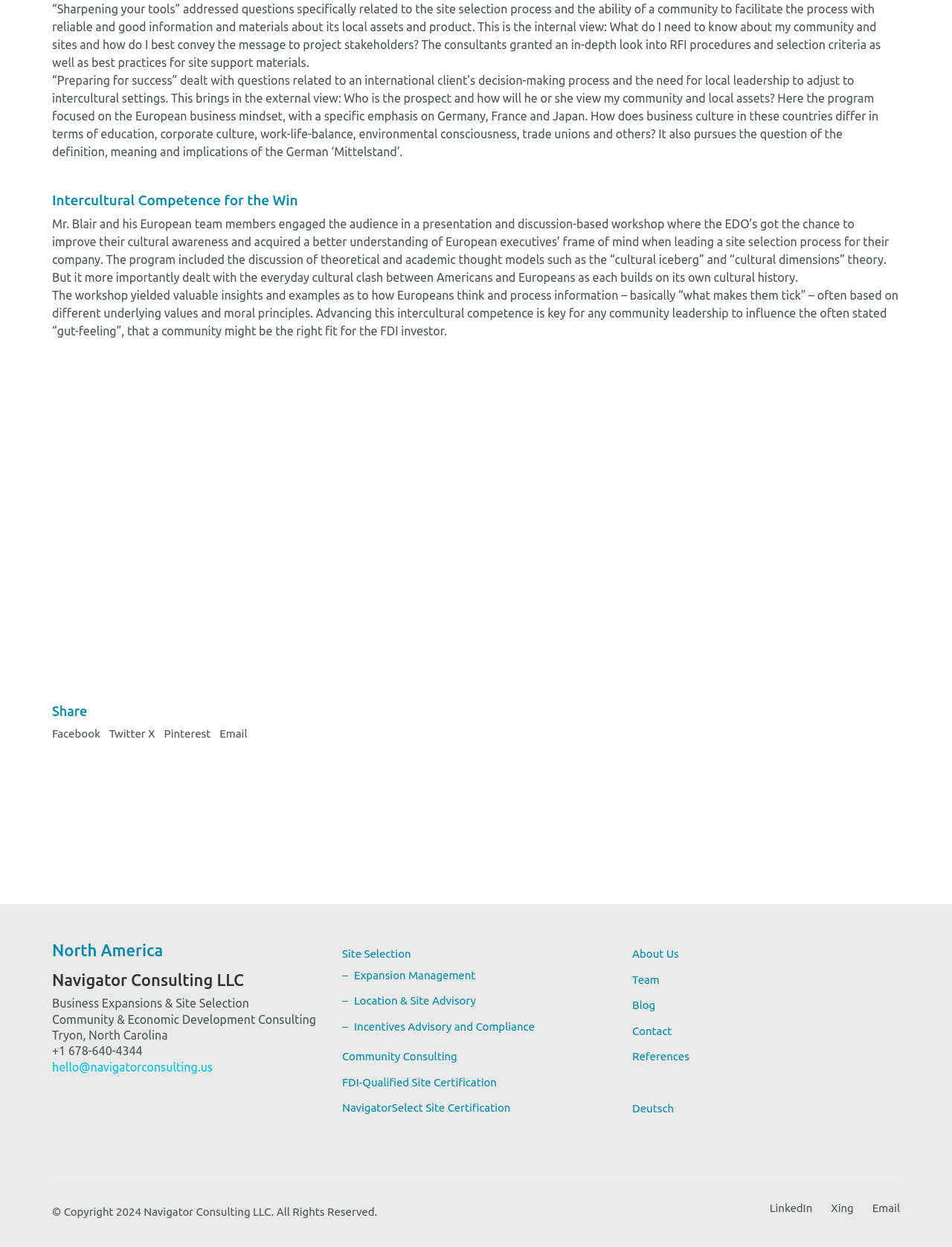Reply to the question with a single word or phrase:
What is the name of the company providing consulting services?

Navigator Consulting LLC